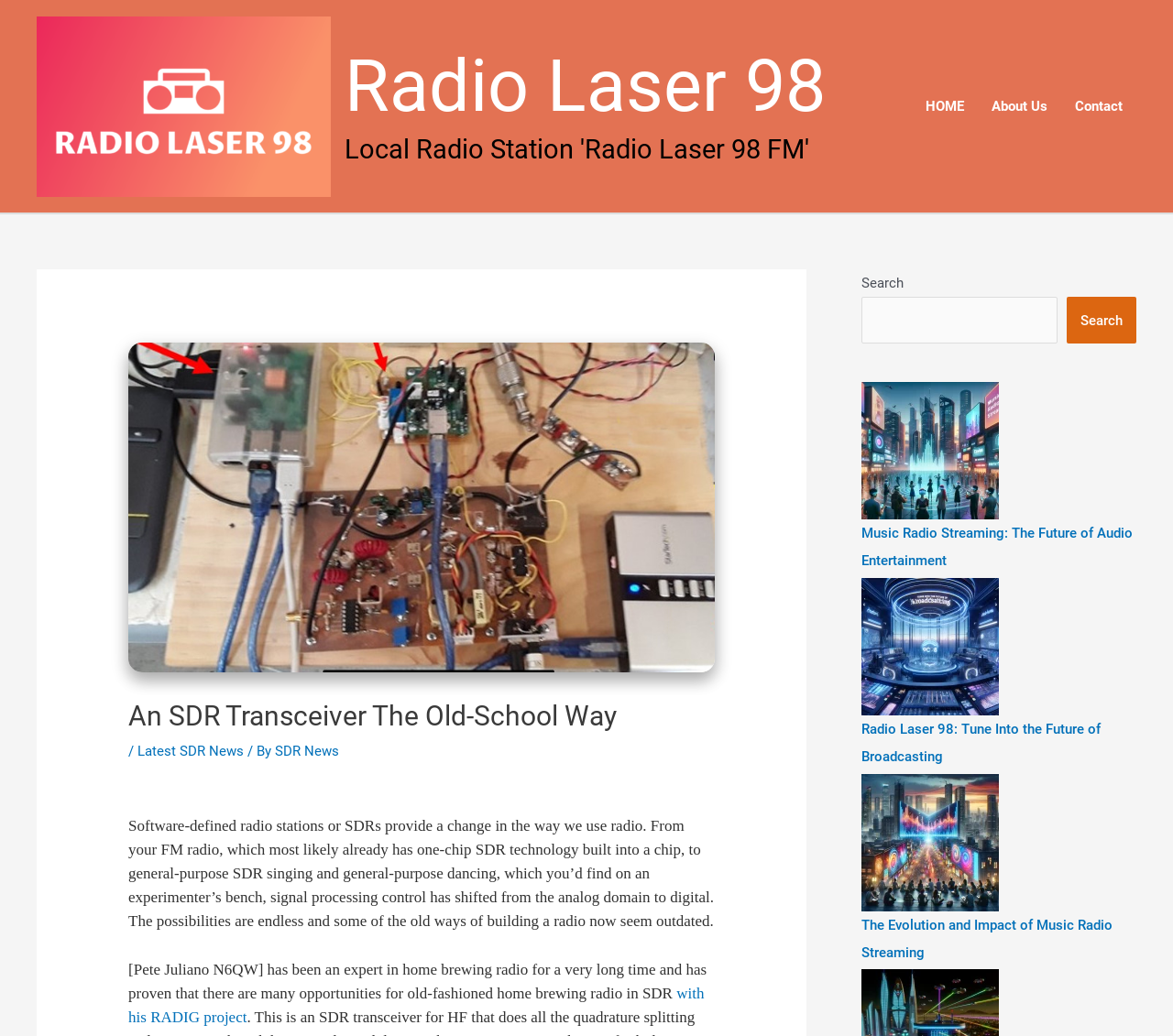Using the element description provided, determine the bounding box coordinates in the format (top-left x, top-left y, bottom-right x, bottom-right y). Ensure that all values are floating point numbers between 0 and 1. Element description: with his RADIG project

[0.109, 0.951, 0.6, 0.99]